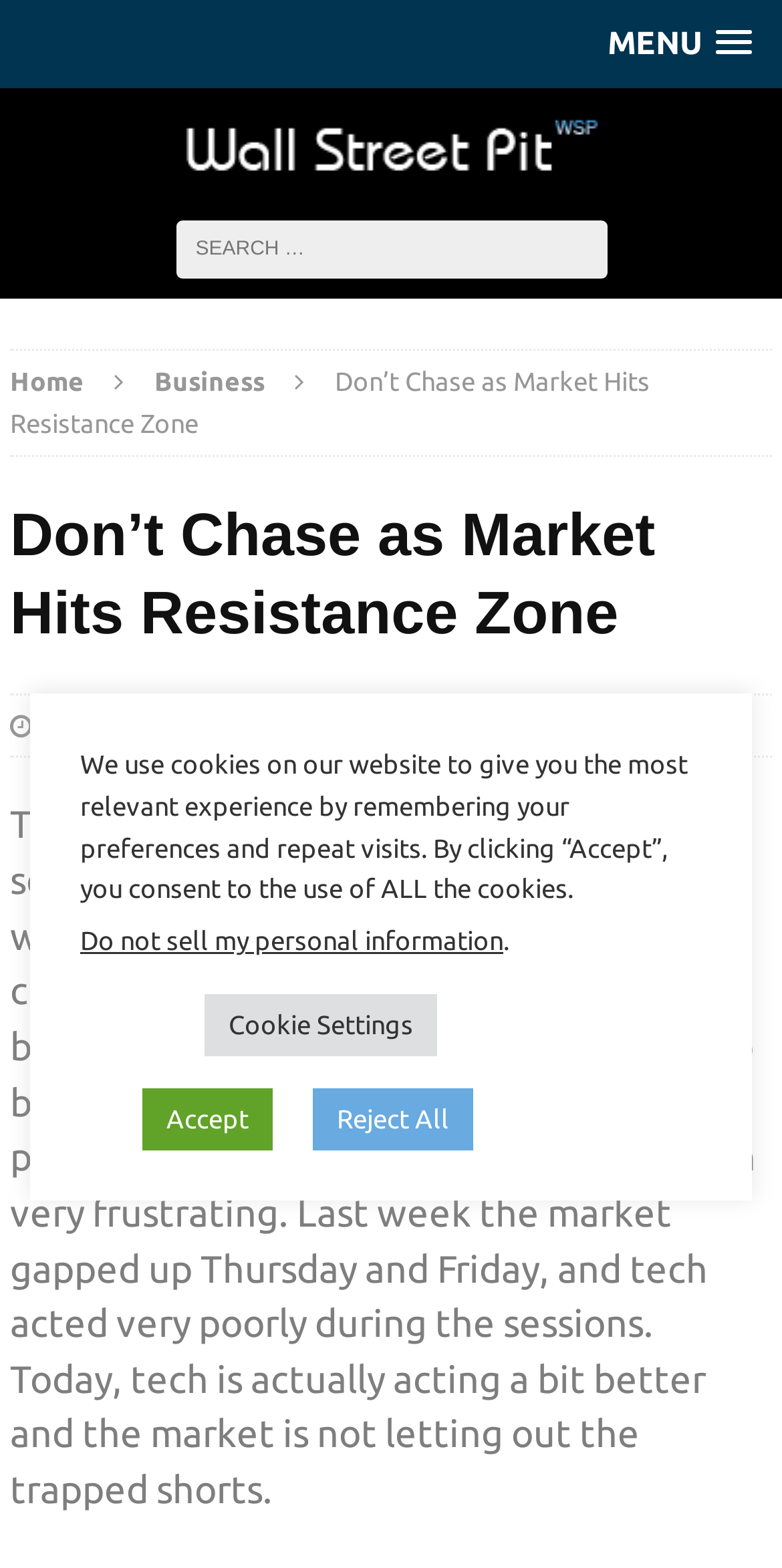Please answer the following question using a single word or phrase: 
What is the purpose of the search box?

To search the website